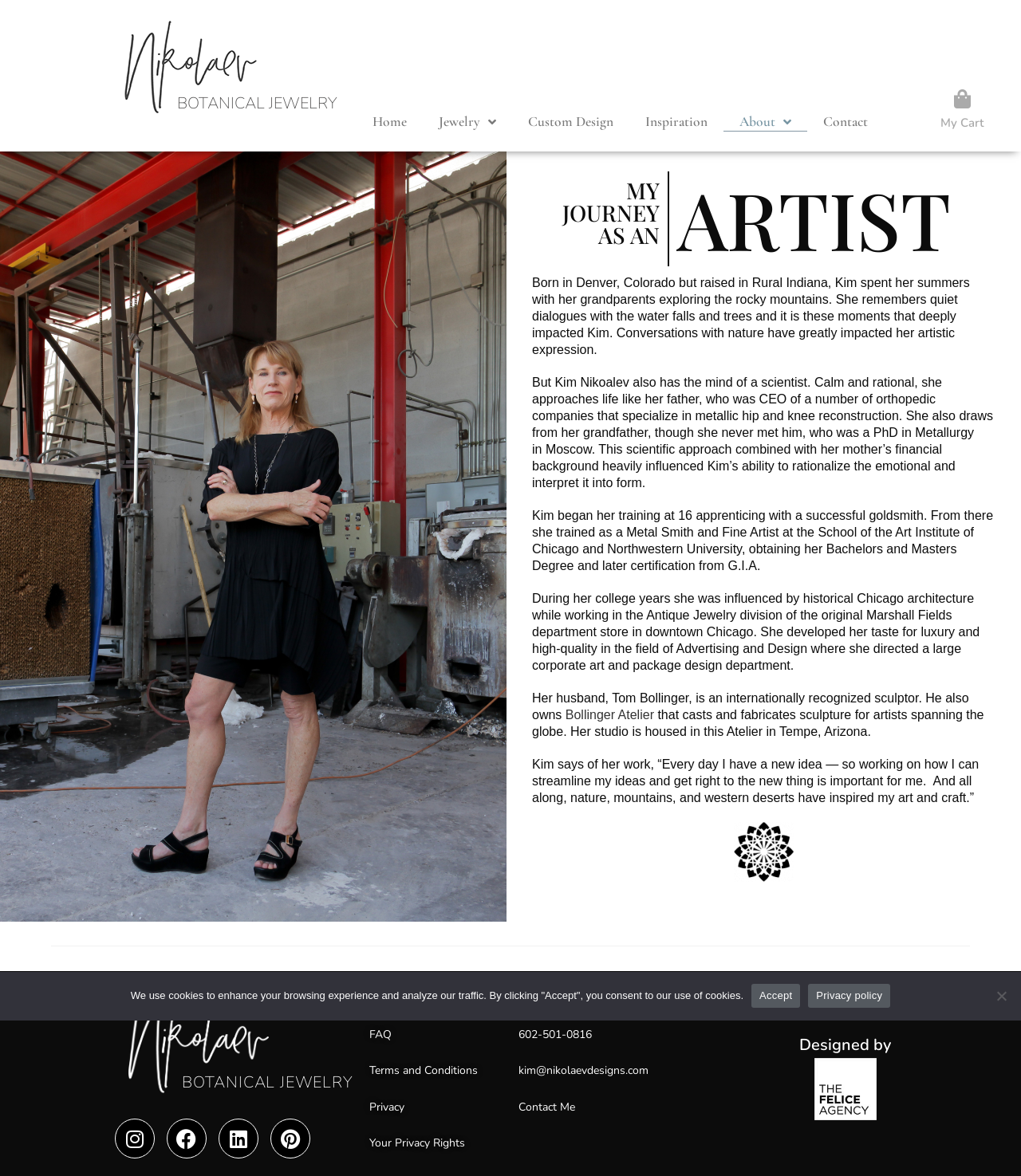What is the phone number provided on the webpage?
Provide a one-word or short-phrase answer based on the image.

602-501-0816